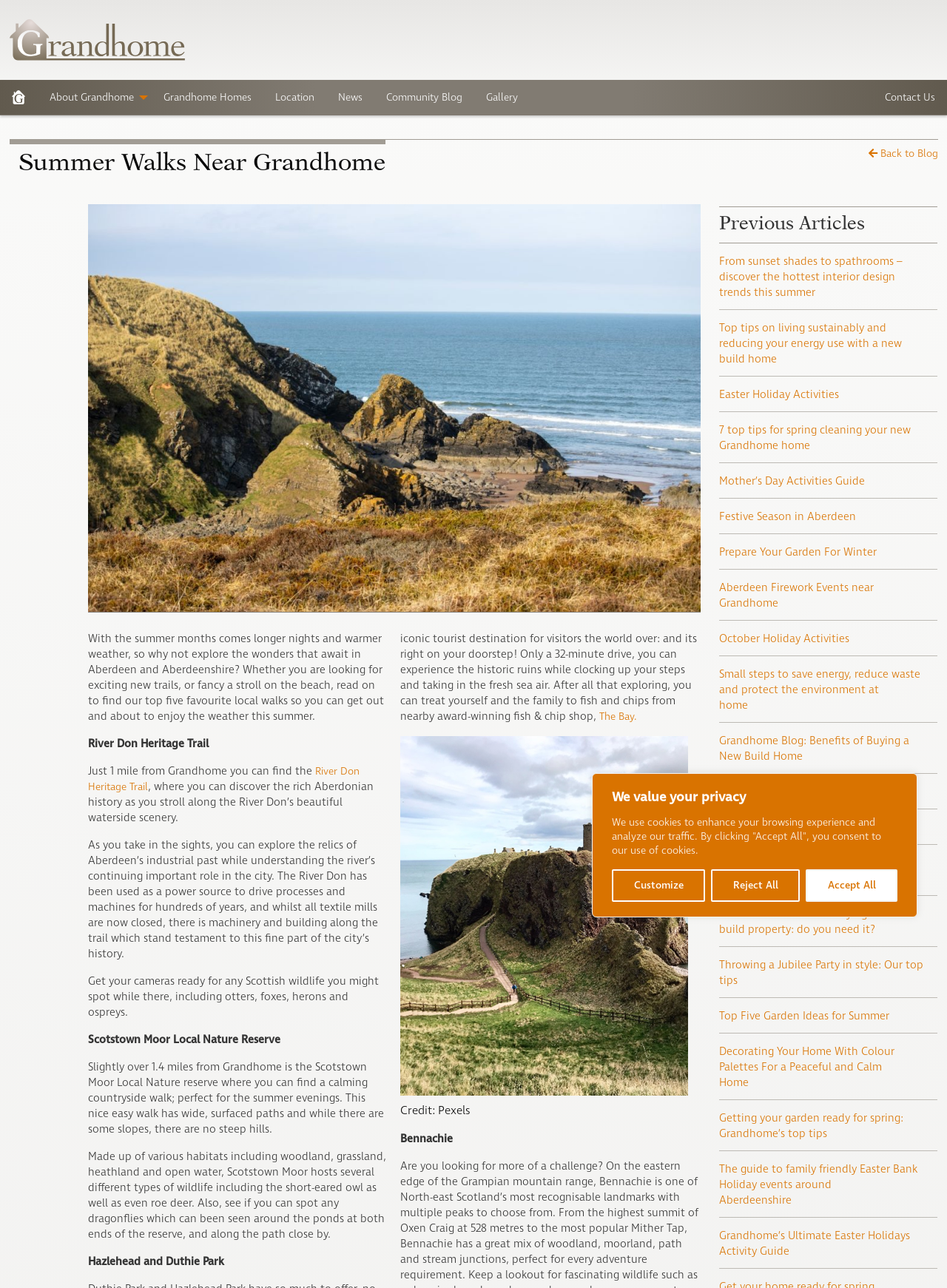Summarize the webpage comprehensively, mentioning all visible components.

The webpage is about summer walks near Grandhome, a residential area in Aberdeen, Scotland. At the top of the page, there is a Grandhome logo and a horizontal menu bar with several menu items, including "About Grandhome", "Grandhome Homes", "Location", "News", "Community Blog", and "Gallery". On the top right corner, there is a "Contact Us" link.

Below the menu bar, there is a heading "Summer Walks Near Grandhome" and a link to go back to the blog. Next to the heading, there is an image related to summer walks. The main content of the page is a descriptive text about exploring the wonders of Aberdeen and Aberdeenshire during the summer months. It suggests five local walks that readers can take to enjoy the weather.

The first walk mentioned is the River Don Heritage Trail, which is about 1 mile from Grandhome. The text describes the trail as a beautiful waterside scenery where readers can discover Aberdeen's industrial past and spot Scottish wildlife such as otters, foxes, herons, and ospreys.

The second walk is the Scotstown Moor Local Nature Reserve, which is about 1.4 miles from Grandhome. The text describes it as a calming countryside walk with wide, surfaced paths and various habitats including woodland, grassland, heathland, and open water. Readers can spot different types of wildlife, including short-eared owls and roe deer.

The third walk mentioned is Hazlehead and Duthie Park. There is also a figure with a link and a caption "Credit: Pexels" below the text. The figure is likely an image related to the walk.

Below the main content, there is a section titled "Previous Articles" with several links to other articles on the blog, including topics such as interior design trends, sustainable living, and spring cleaning.

Overall, the webpage is designed to provide information and inspiration for readers who want to explore the outdoors and enjoy the summer weather in Aberdeen and Aberdeenshire.